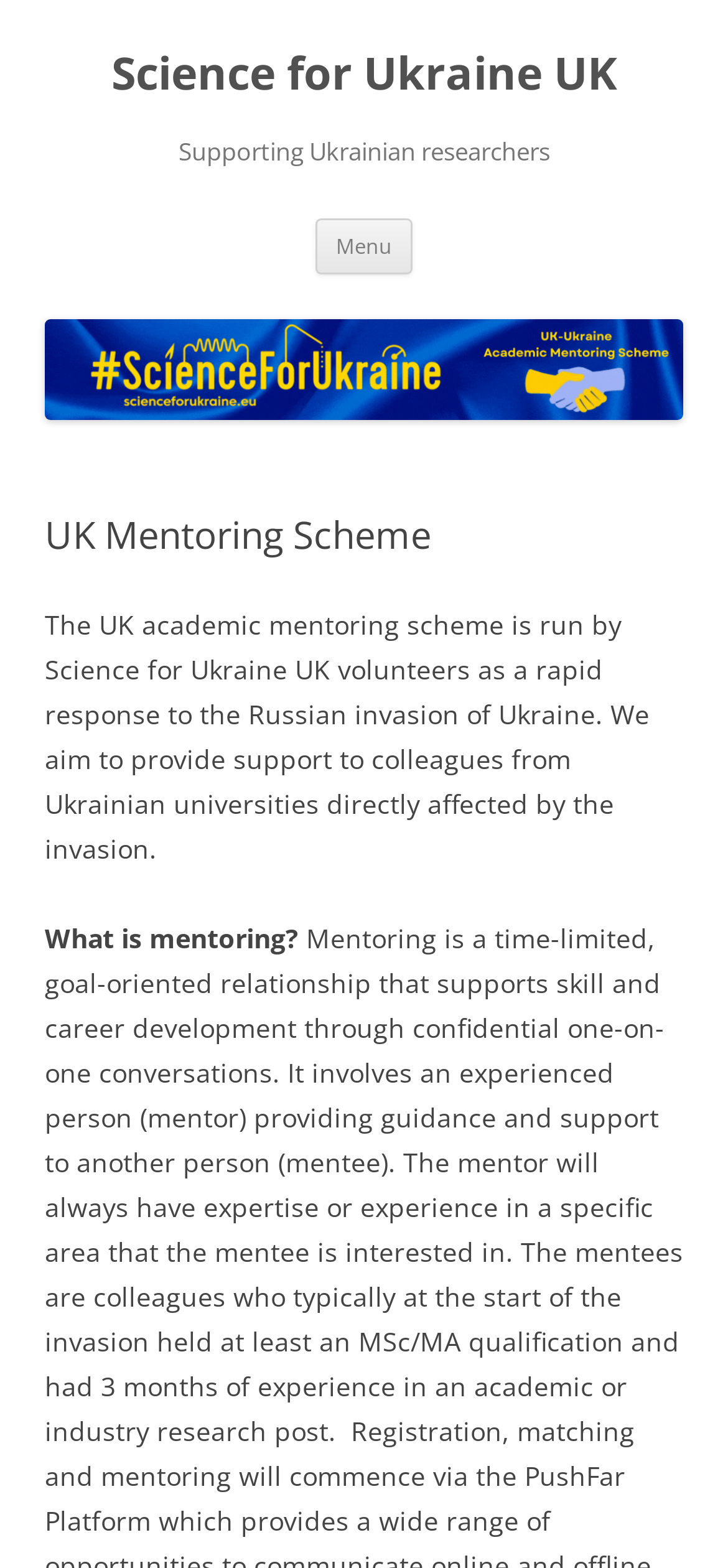What is the name of the organization running the mentoring scheme?
Based on the screenshot, provide a one-word or short-phrase response.

Science for Ukraine UK